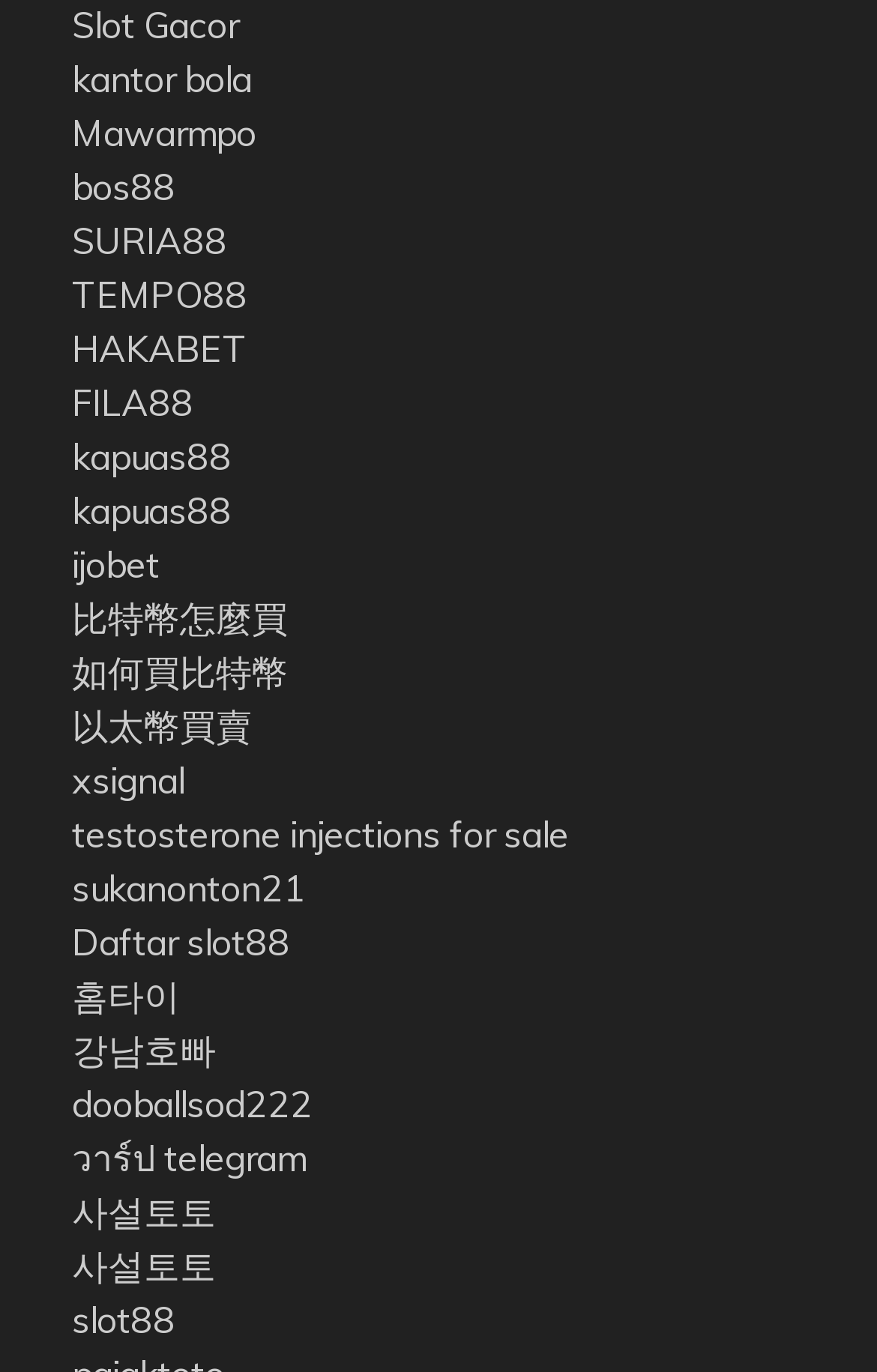Bounding box coordinates should be provided in the format (top-left x, top-left y, bottom-right x, bottom-right y) with all values between 0 and 1. Identify the bounding box for this UI element: วาร์ป telegram

[0.082, 0.827, 0.349, 0.859]